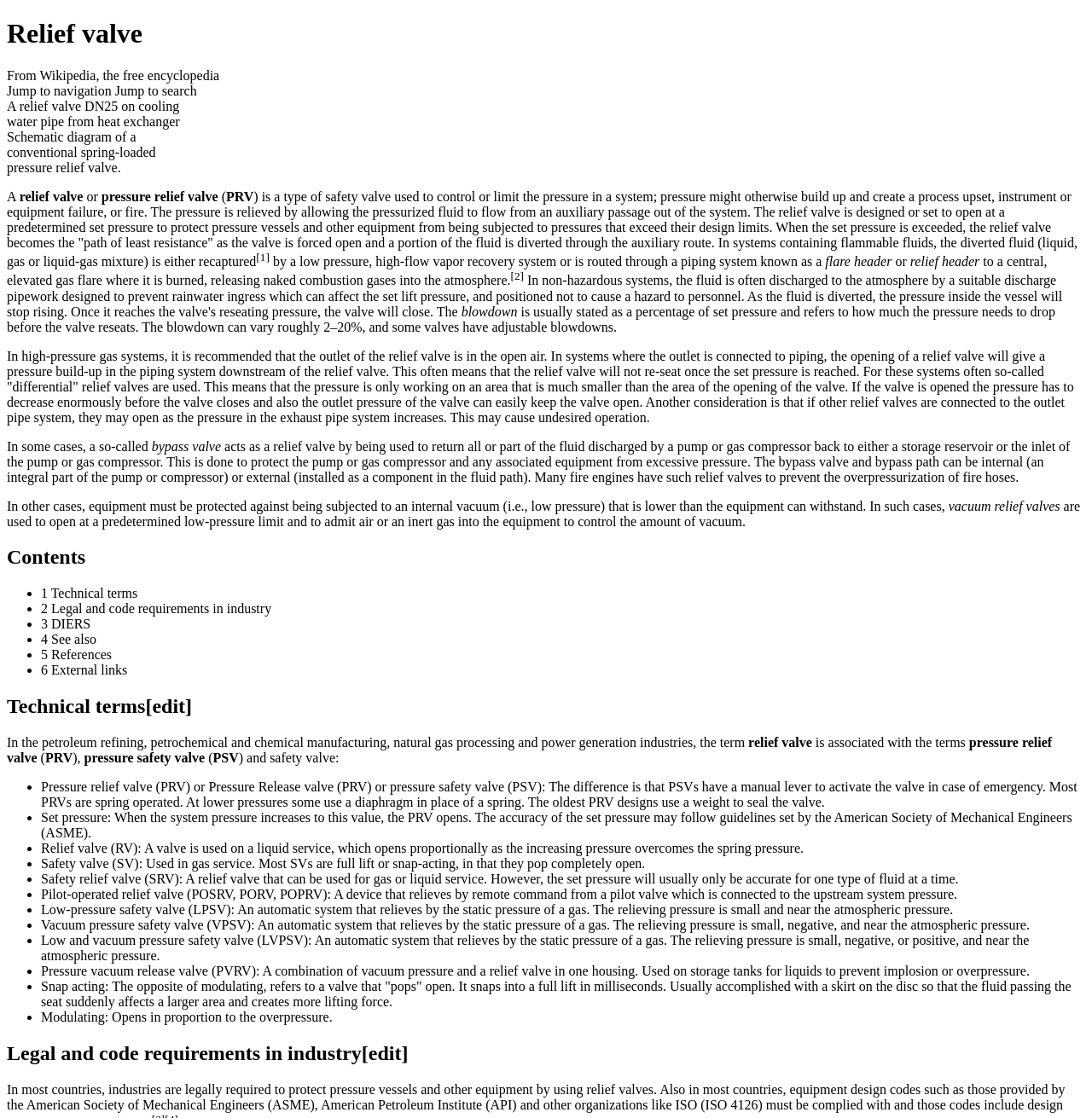Identify the bounding box coordinates of the clickable section necessary to follow the following instruction: "View Contents". The coordinates should be presented as four float numbers from 0 to 1, i.e., [left, top, right, bottom].

[0.006, 0.489, 0.994, 0.607]